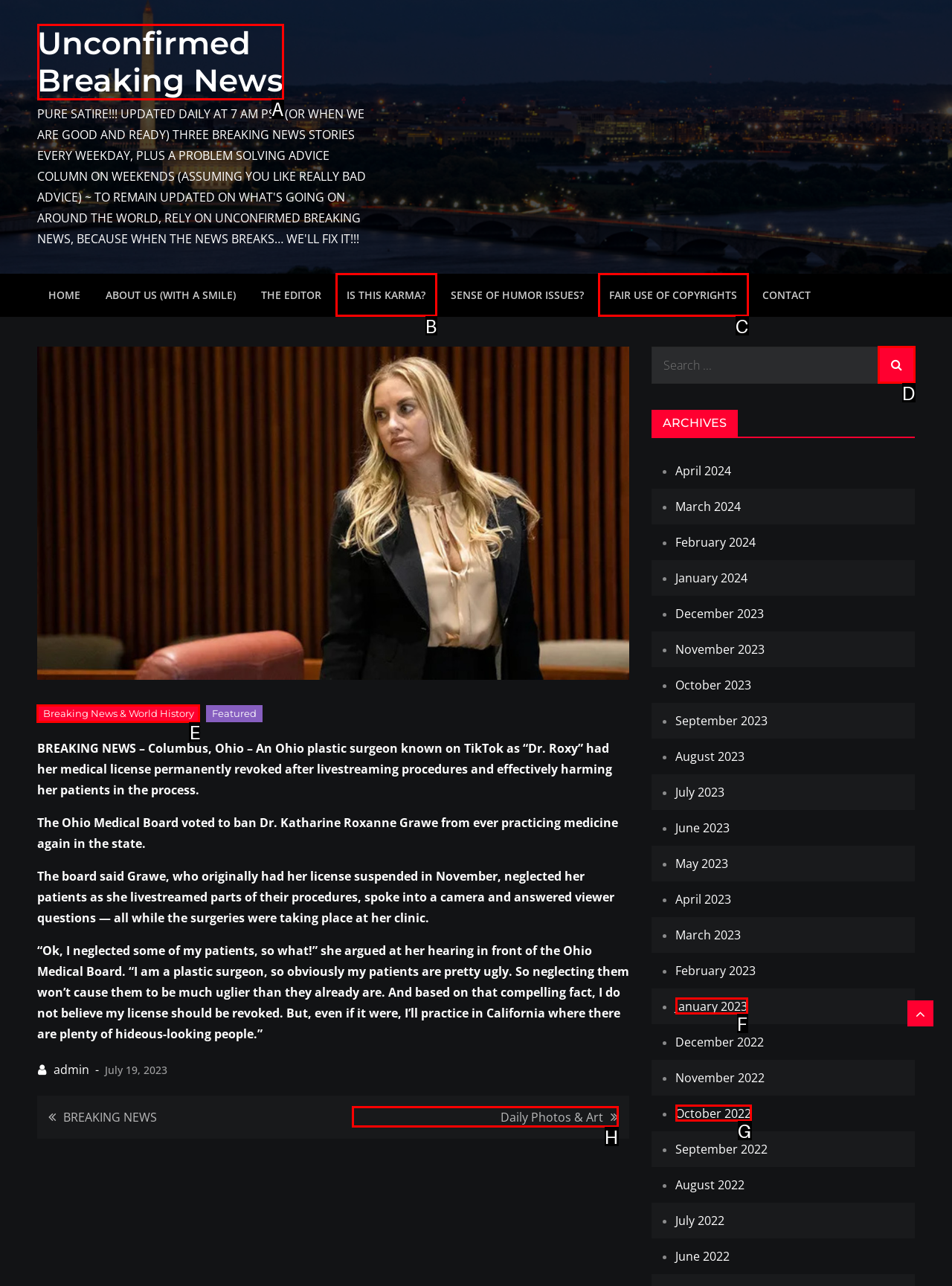Select the letter of the UI element you need to click on to fulfill this task: email learninginnovation@duke.edu. Write down the letter only.

None